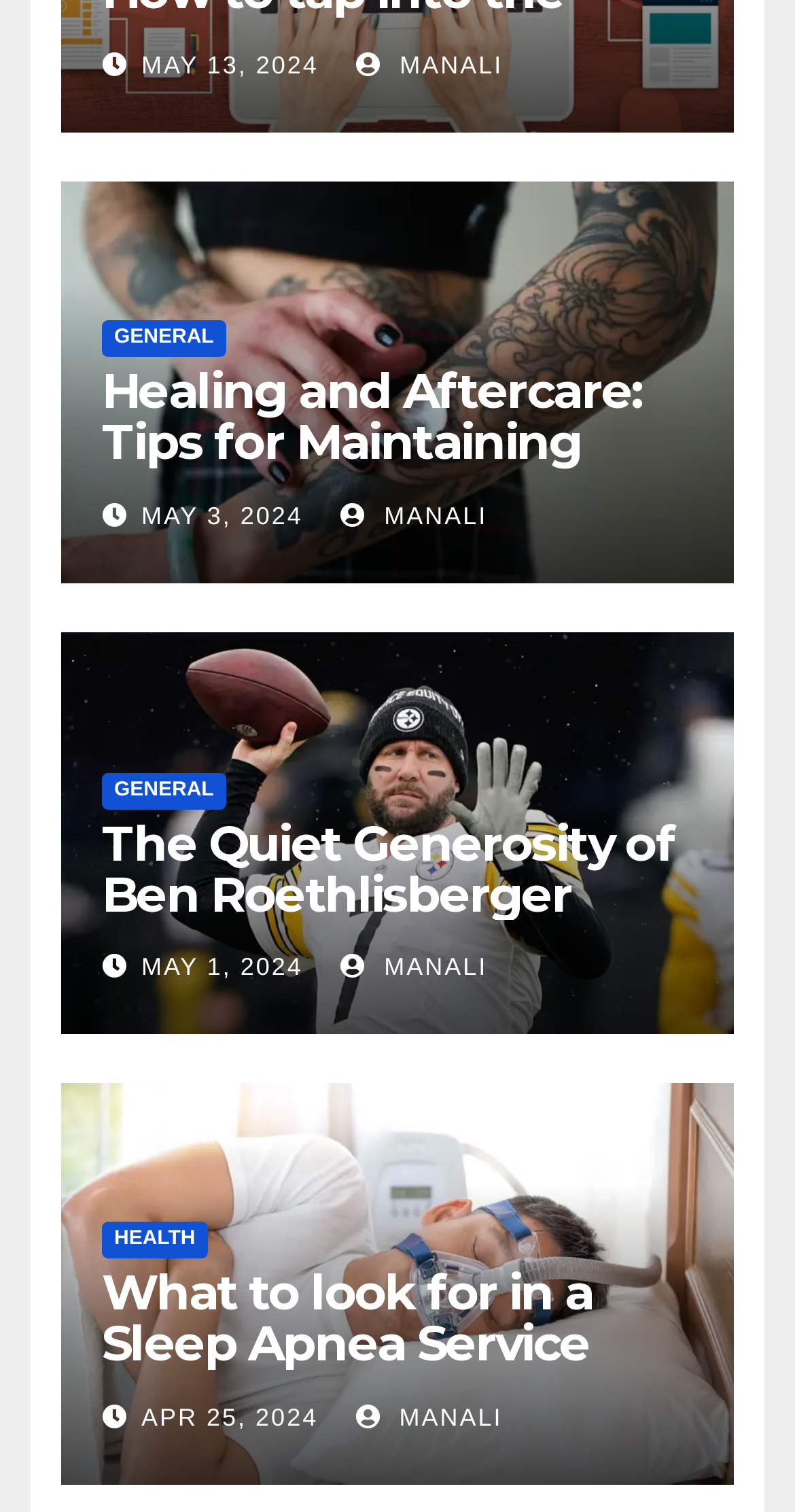Locate the bounding box coordinates of the element I should click to achieve the following instruction: "go to MAY 13, 2024 news".

[0.178, 0.034, 0.401, 0.053]